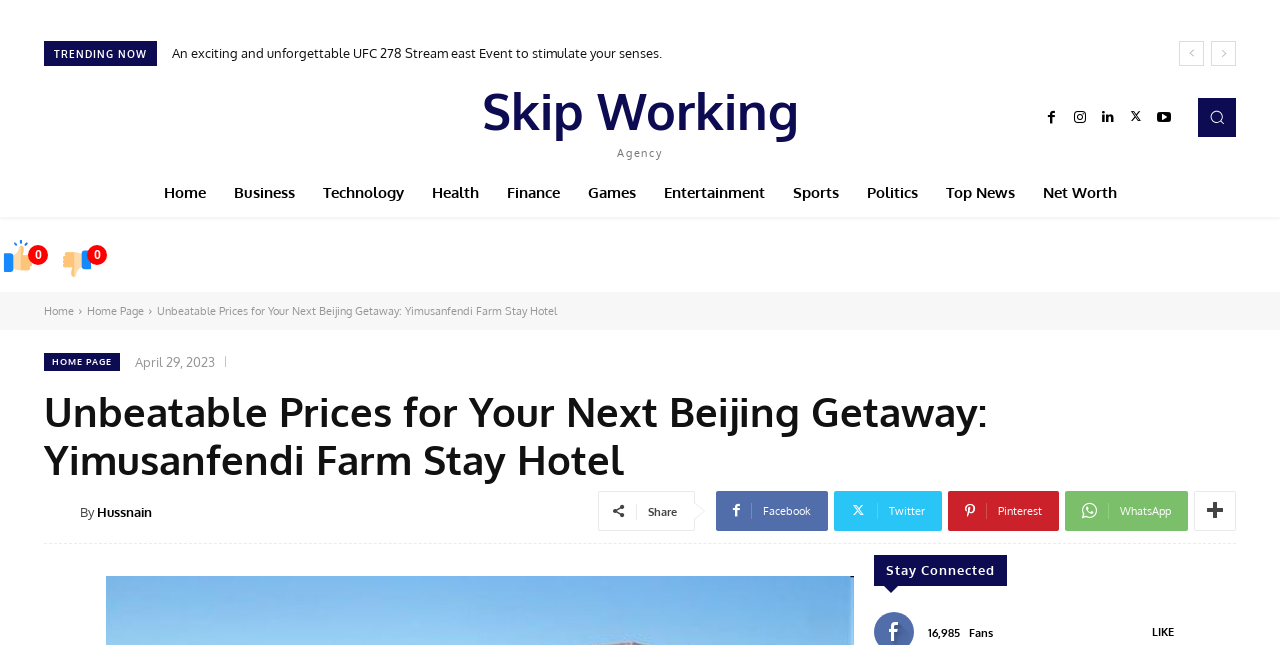Refer to the image and answer the question with as much detail as possible: What is the name of the hotel?

I found the answer by looking at the root element 'Your Next Beijing Getaway: Yimusanfendi Farm Stay Hotel' and the static text 'Unbeatable Prices for Your Next Beijing Getaway: Yimusanfendi Farm Stay Hotel' which suggests that the webpage is about a hotel, and the name of the hotel is Yimusanfendi Farm Stay Hotel.